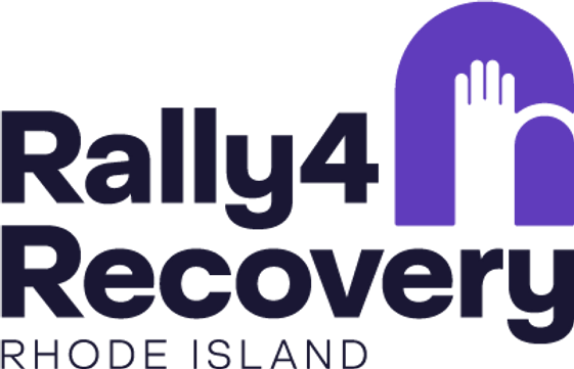What is the font style of the text 'Rally4'?
Analyze the screenshot and provide a detailed answer to the question.

The caption describes the text 'Rally4' as being in a bold, modern typeface, which suggests a strong and contemporary font style.